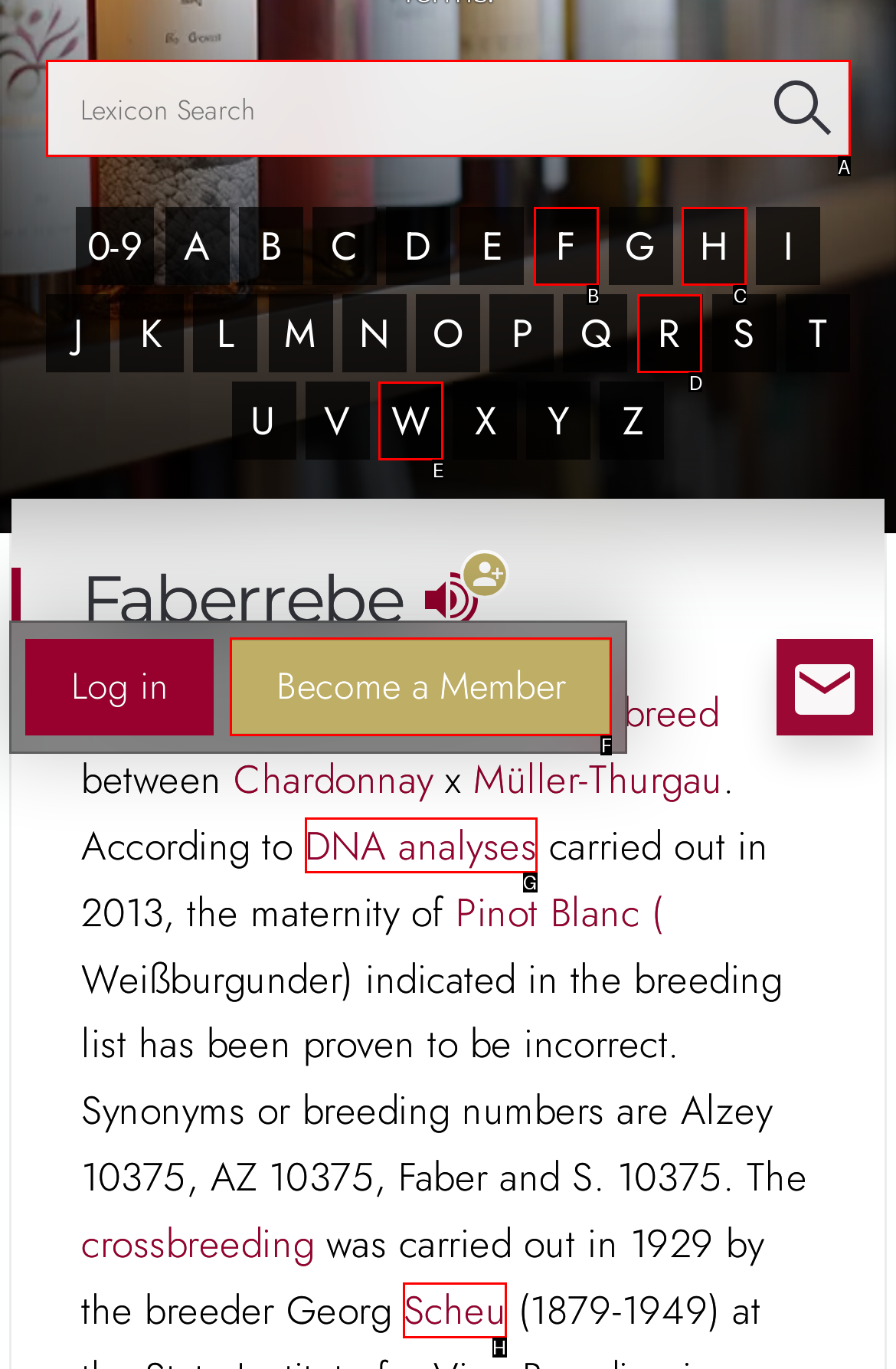Identify the HTML element that corresponds to the description: name="query" placeholder="Lexicon Search" title="Lexicon Search"
Provide the letter of the matching option from the given choices directly.

A